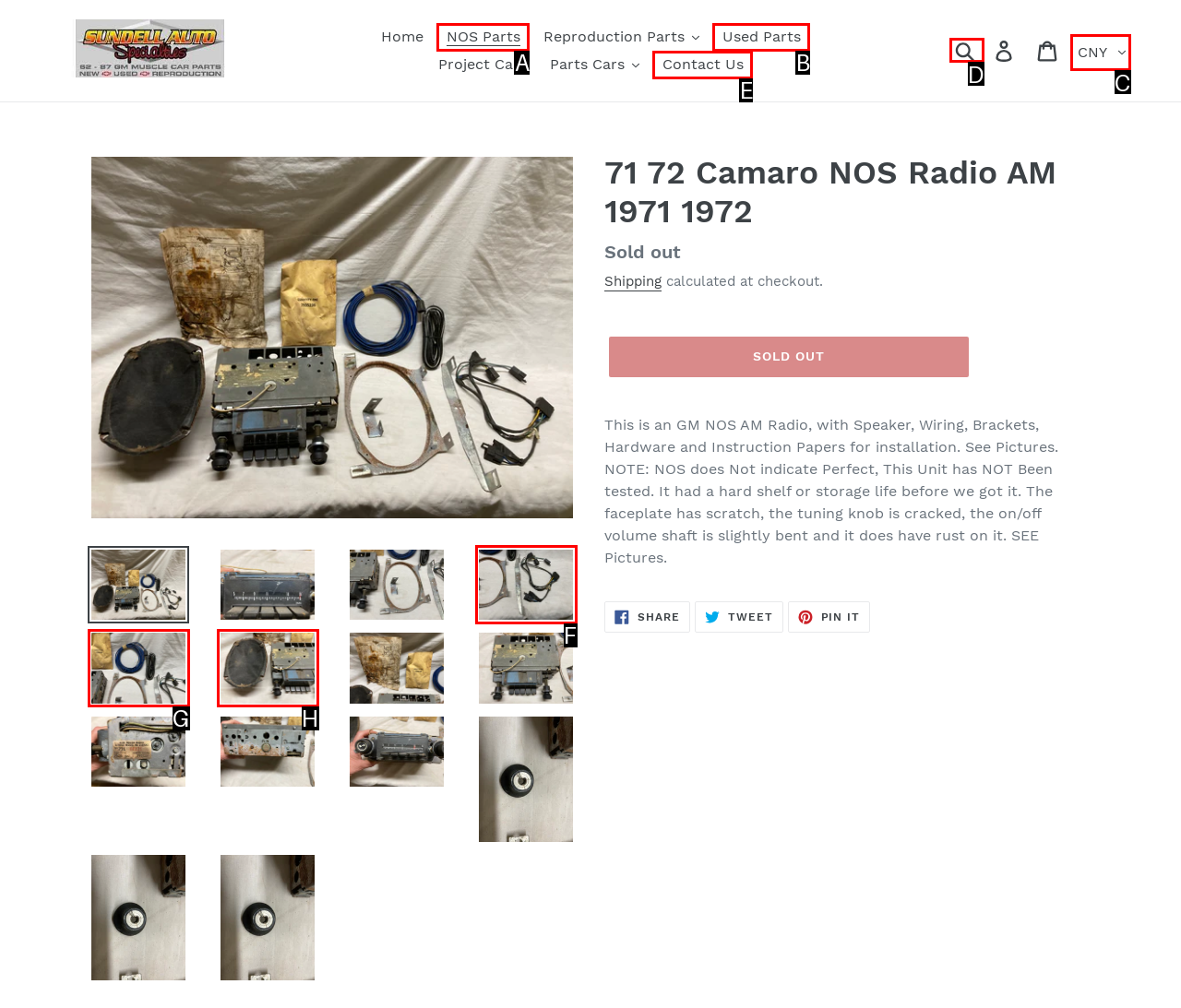From the given options, tell me which letter should be clicked to complete this task: Click the 'Search' button
Answer with the letter only.

D